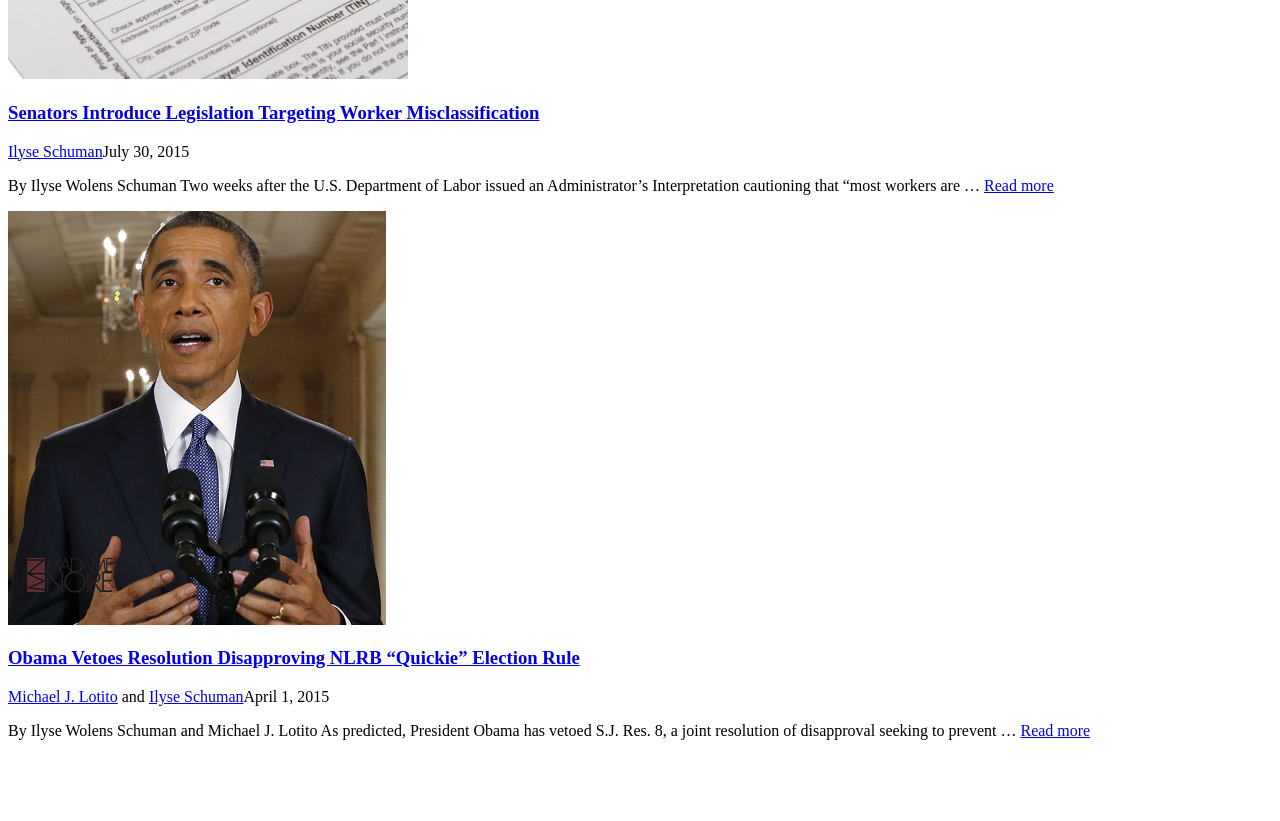Carefully examine the image and provide an in-depth answer to the question: Who is the author of the first article?

I looked at the first article element and found a link with the text 'Ilyse Schuman', which is likely the author of the article.